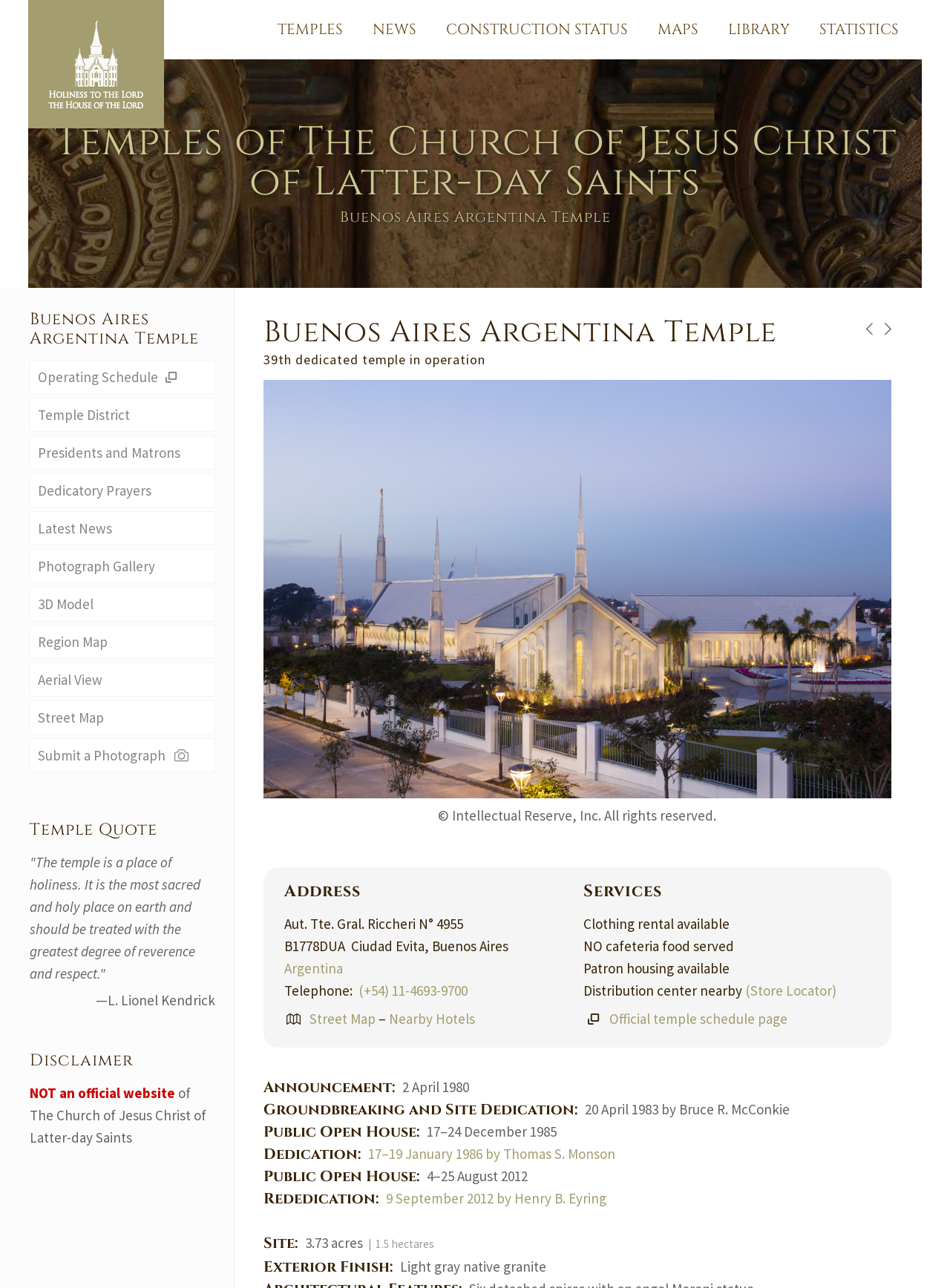Determine the bounding box coordinates of the clickable region to follow the instruction: "Go to the 'NEWS' page".

[0.377, 0.0, 0.454, 0.046]